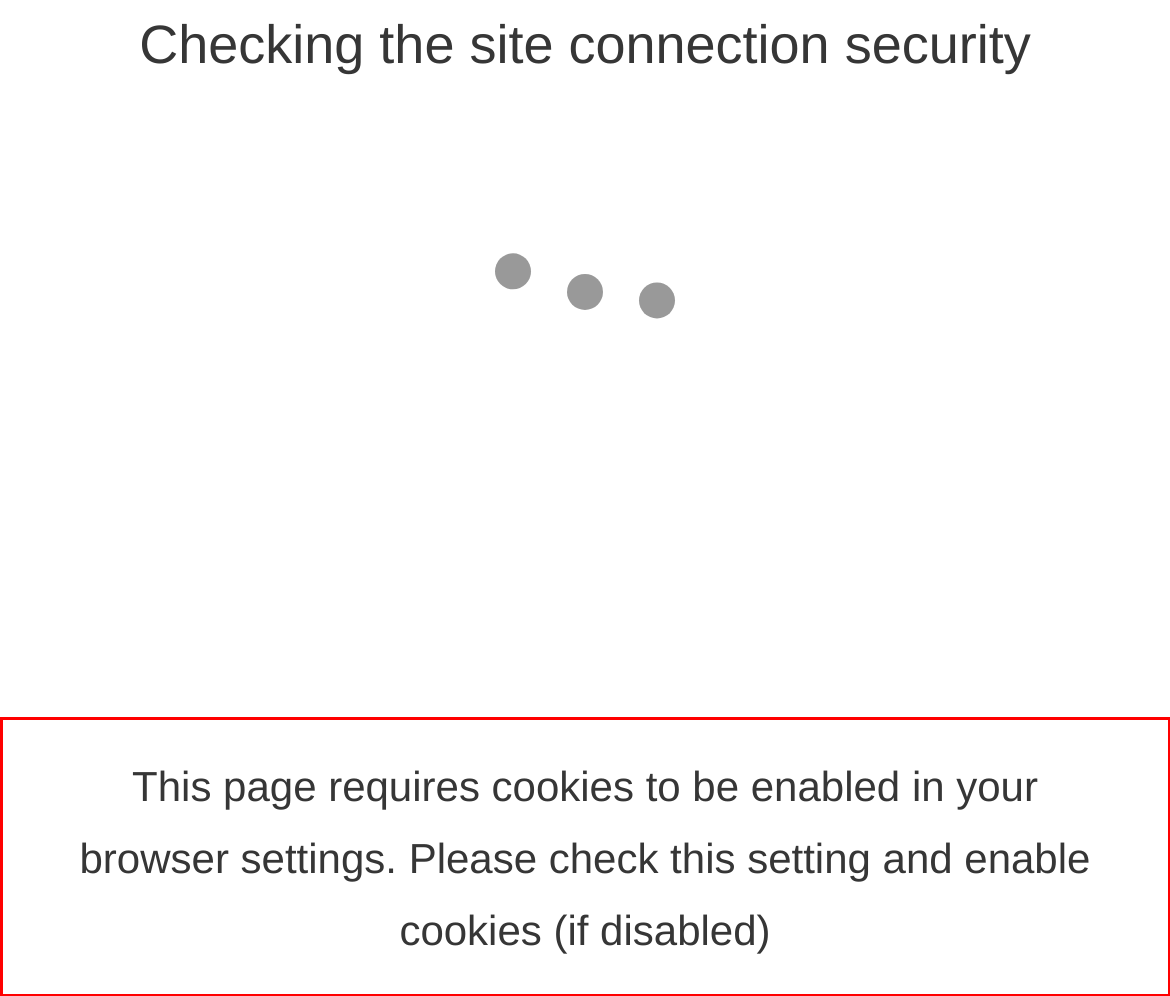There is a screenshot of a webpage with a red bounding box around a UI element. Please use OCR to extract the text within the red bounding box.

This page requires cookies to be enabled in your browser settings. Please check this setting and enable cookies (if disabled)